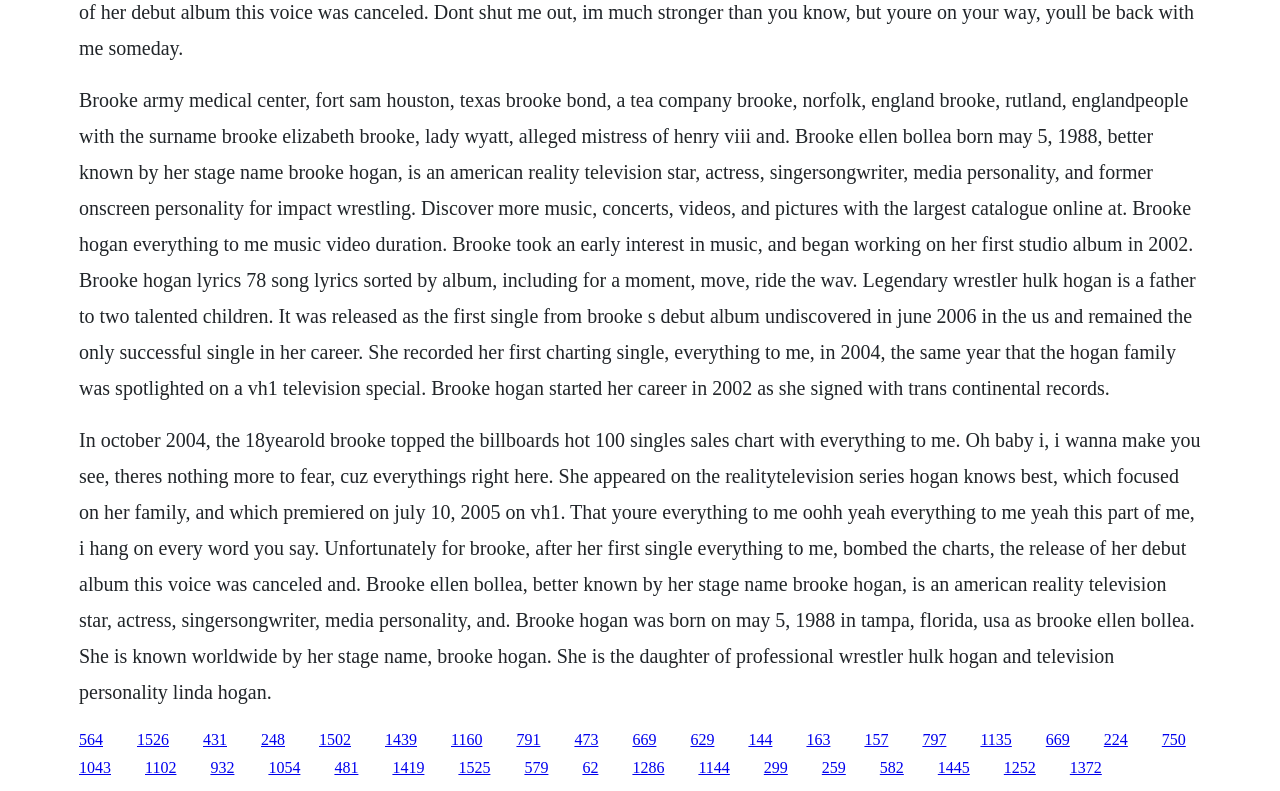Specify the bounding box coordinates for the region that must be clicked to perform the given instruction: "Learn about Brooke Hogan's reality TV shows".

[0.159, 0.924, 0.177, 0.945]